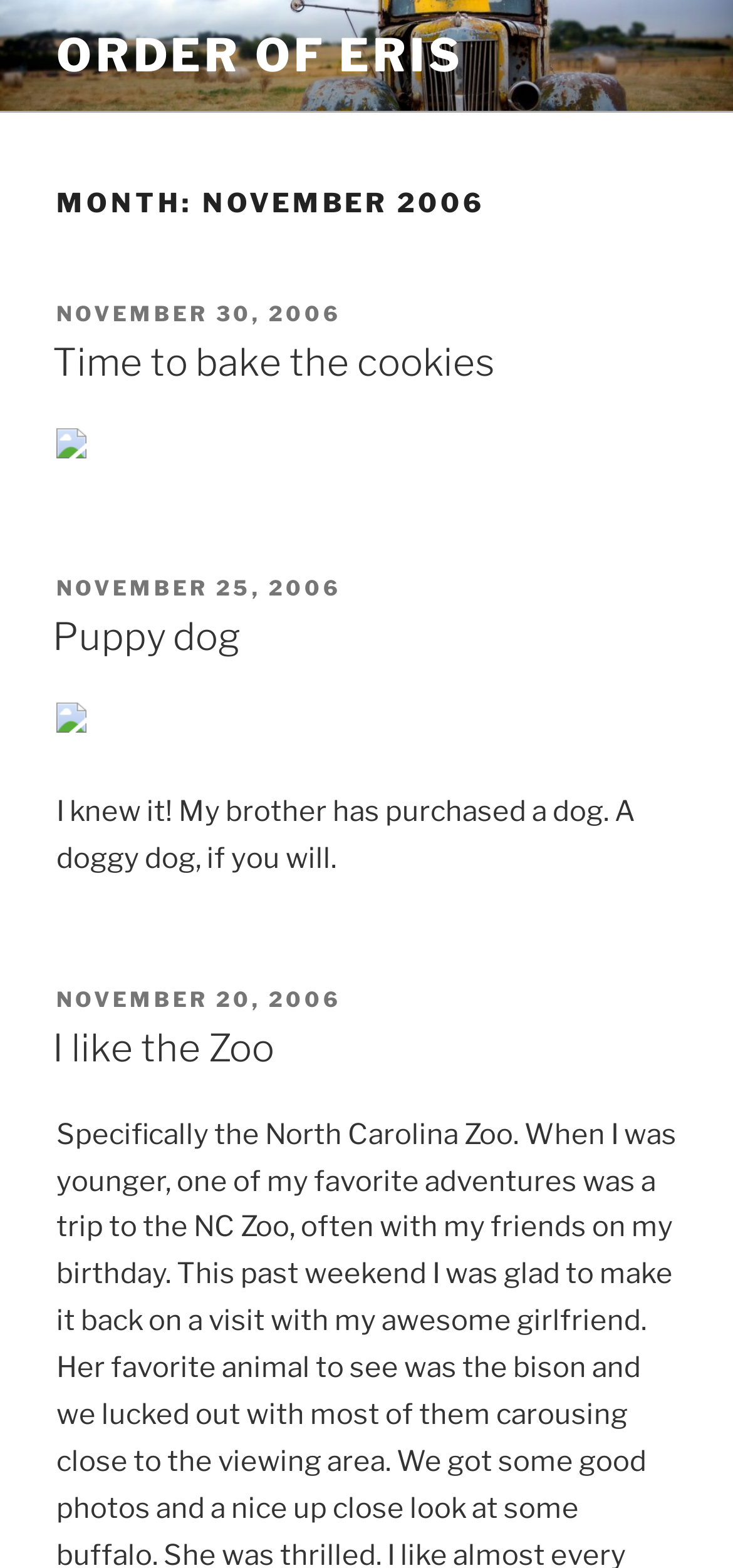Identify and generate the primary title of the webpage.

MONTH: NOVEMBER 2006